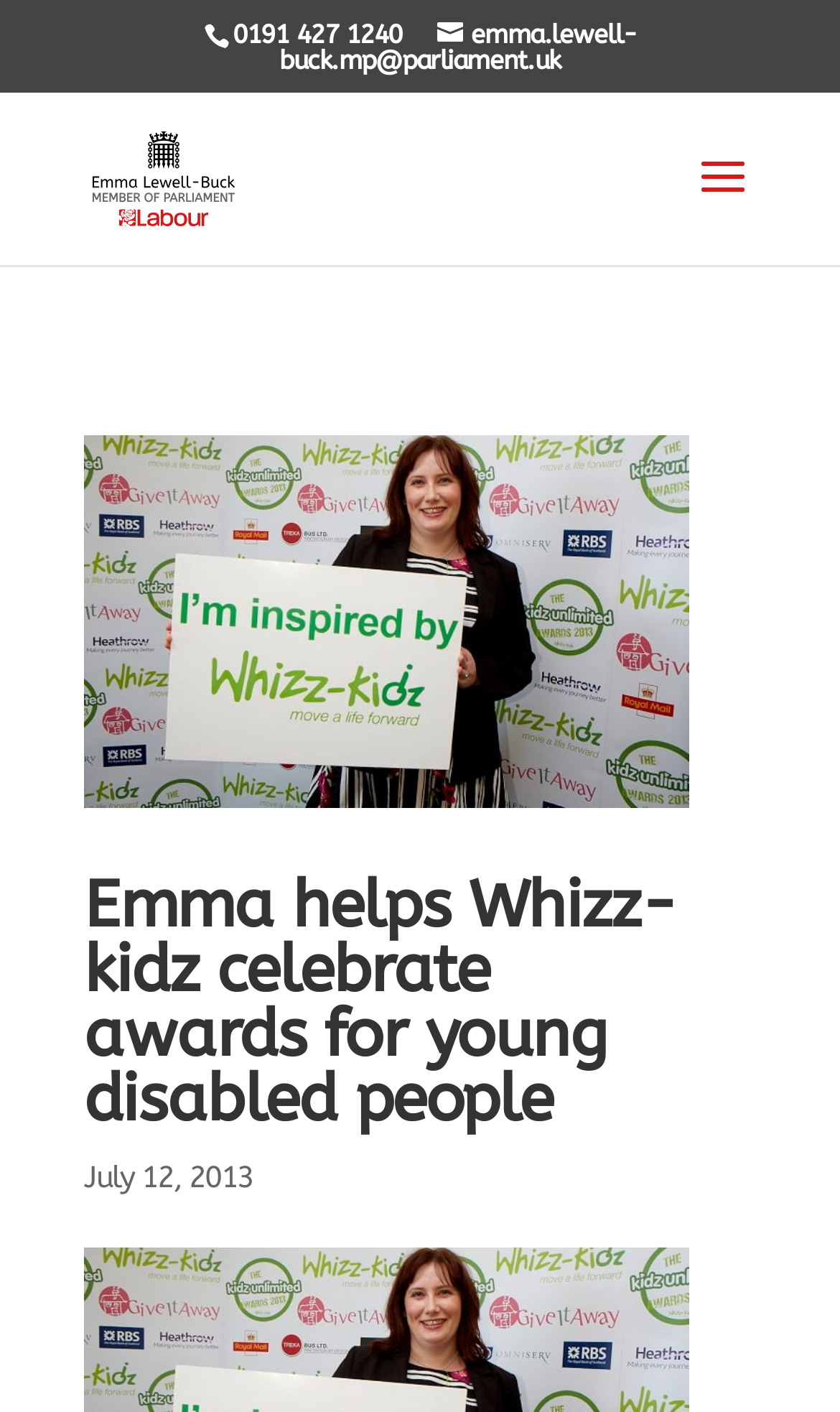Respond to the following question using a concise word or phrase: 
What is the phone number on the webpage?

0191 427 1240